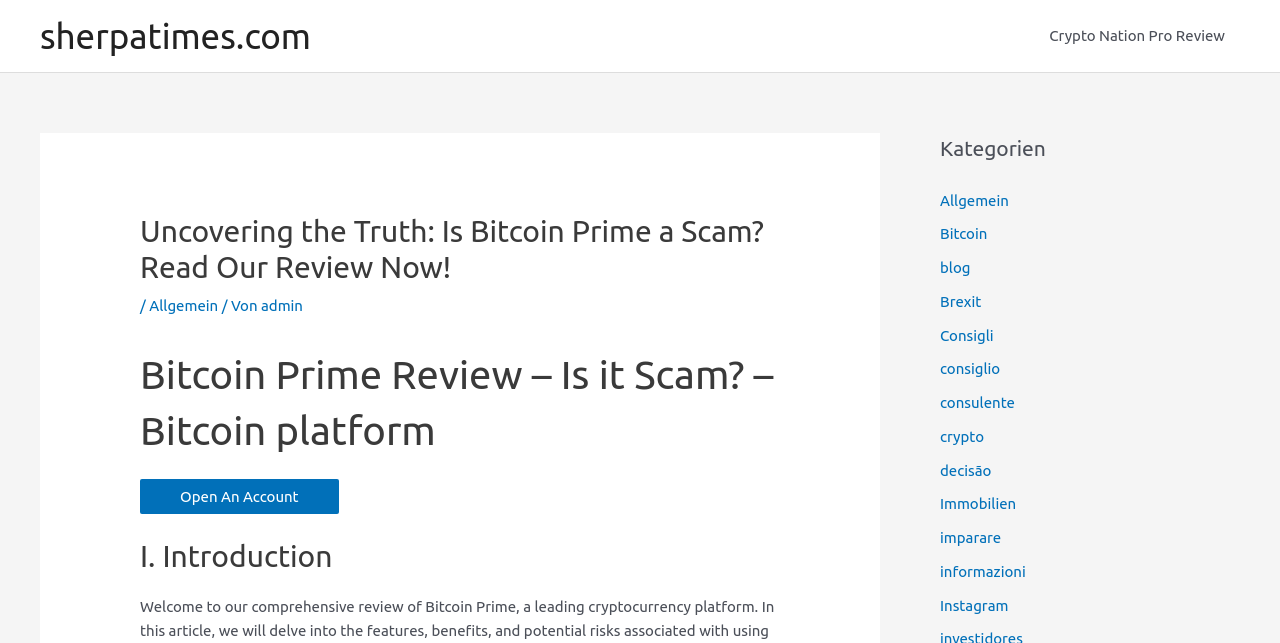Identify and provide the title of the webpage.

Uncovering the Truth: Is Bitcoin Prime a Scam? Read Our Review Now!